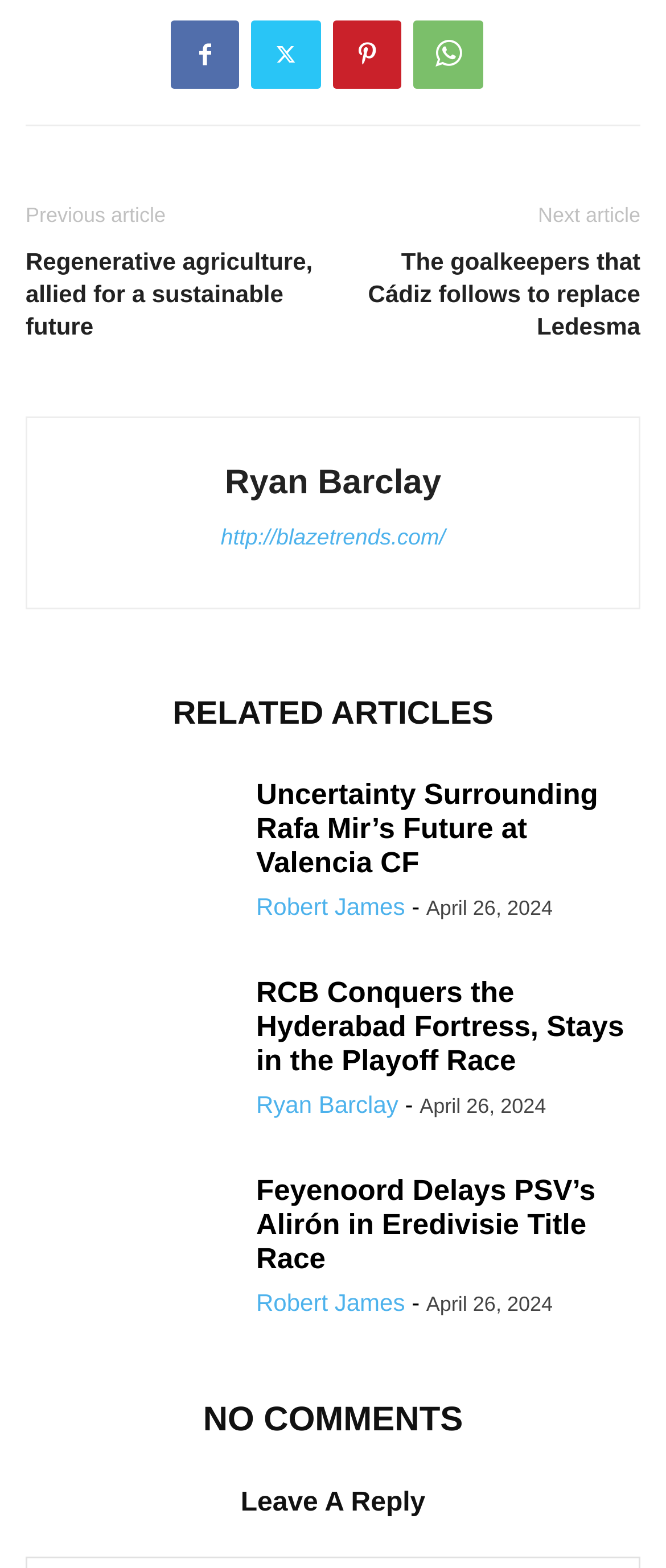Can you provide the bounding box coordinates for the element that should be clicked to implement the instruction: "View the article about Ryan Barclay"?

[0.338, 0.296, 0.662, 0.32]